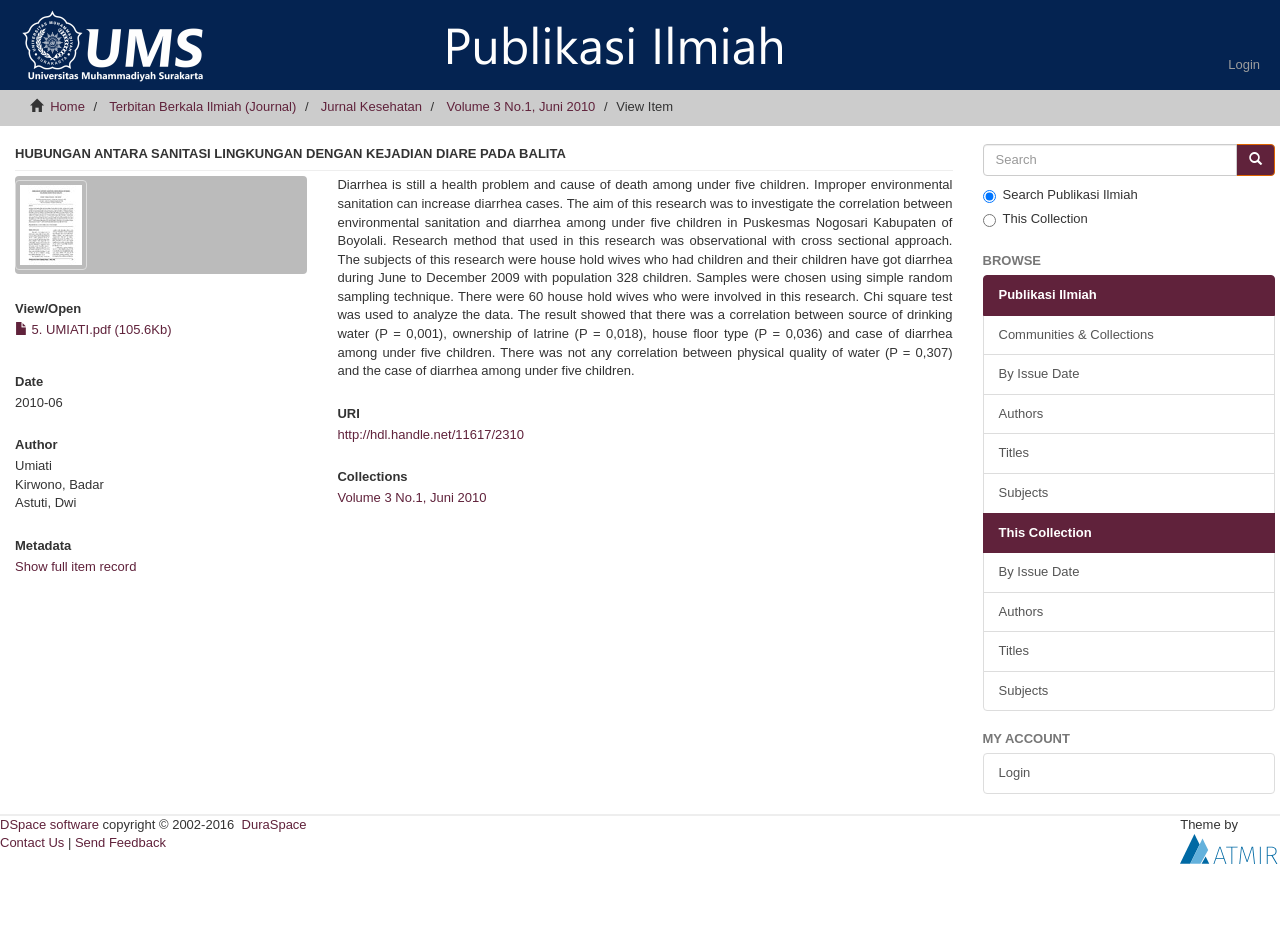Identify the bounding box coordinates for the element you need to click to achieve the following task: "Click the 'Login' button". Provide the bounding box coordinates as four float numbers between 0 and 1, in the form [left, top, right, bottom].

[0.948, 0.043, 0.996, 0.096]